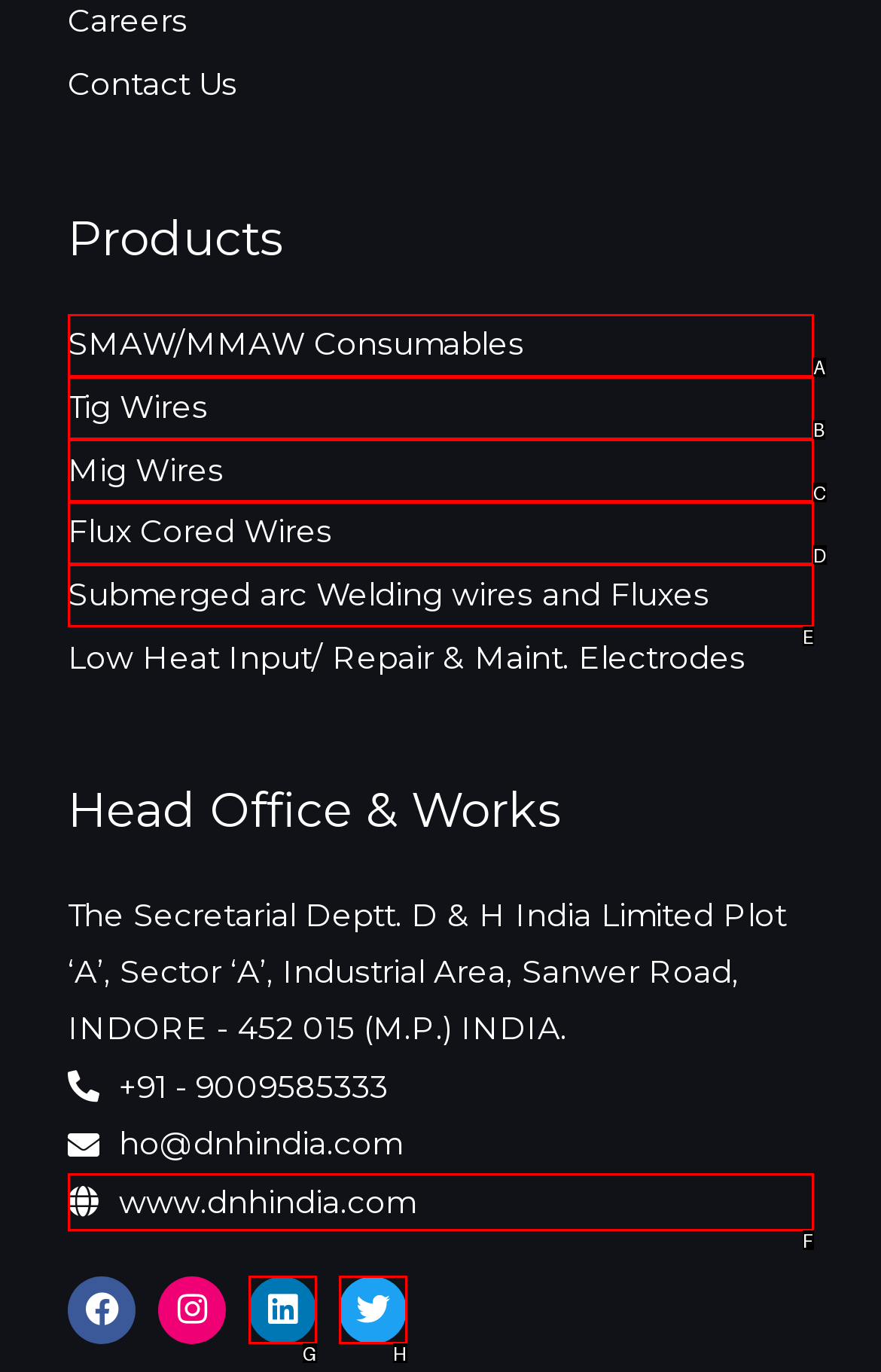Determine which option matches the element description: Flux Cored Wires​
Answer using the letter of the correct option.

D